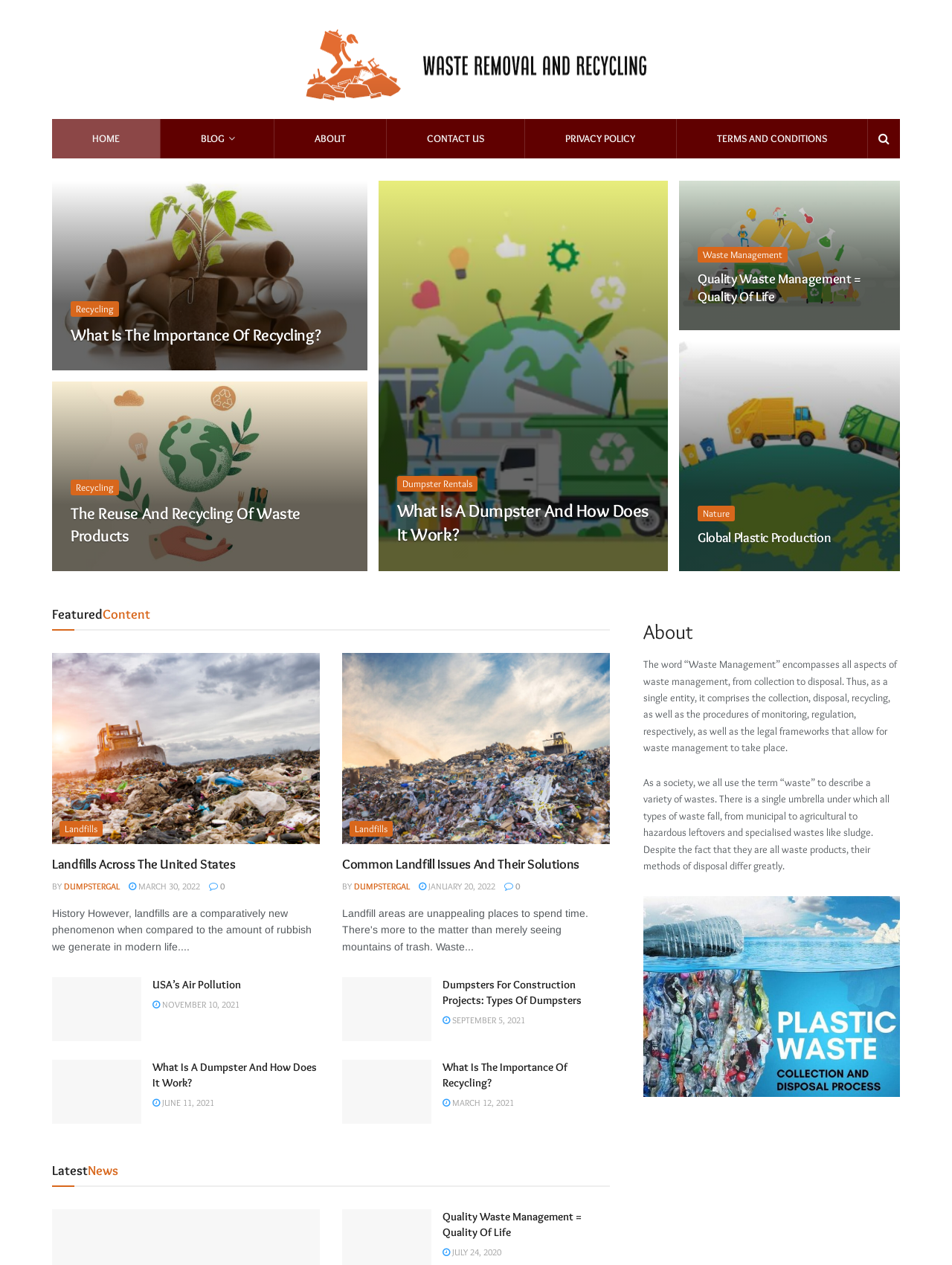Locate the bounding box coordinates of the clickable part needed for the task: "Explore the 'CONTACT US' page".

[0.406, 0.094, 0.551, 0.125]